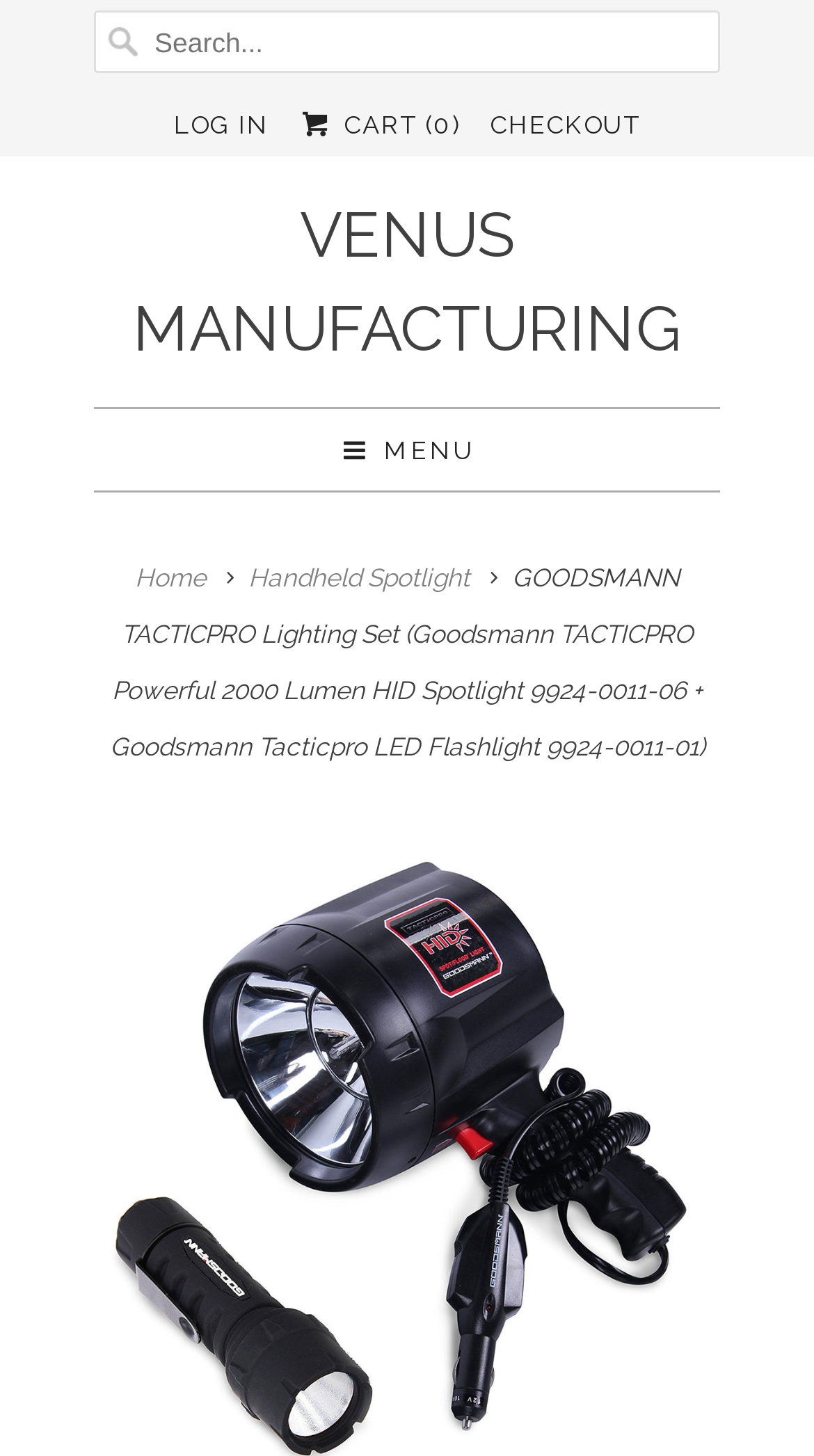Determine the bounding box coordinates of the clickable region to execute the instruction: "search for products". The coordinates should be four float numbers between 0 and 1, denoted as [left, top, right, bottom].

[0.115, 0.007, 0.885, 0.05]